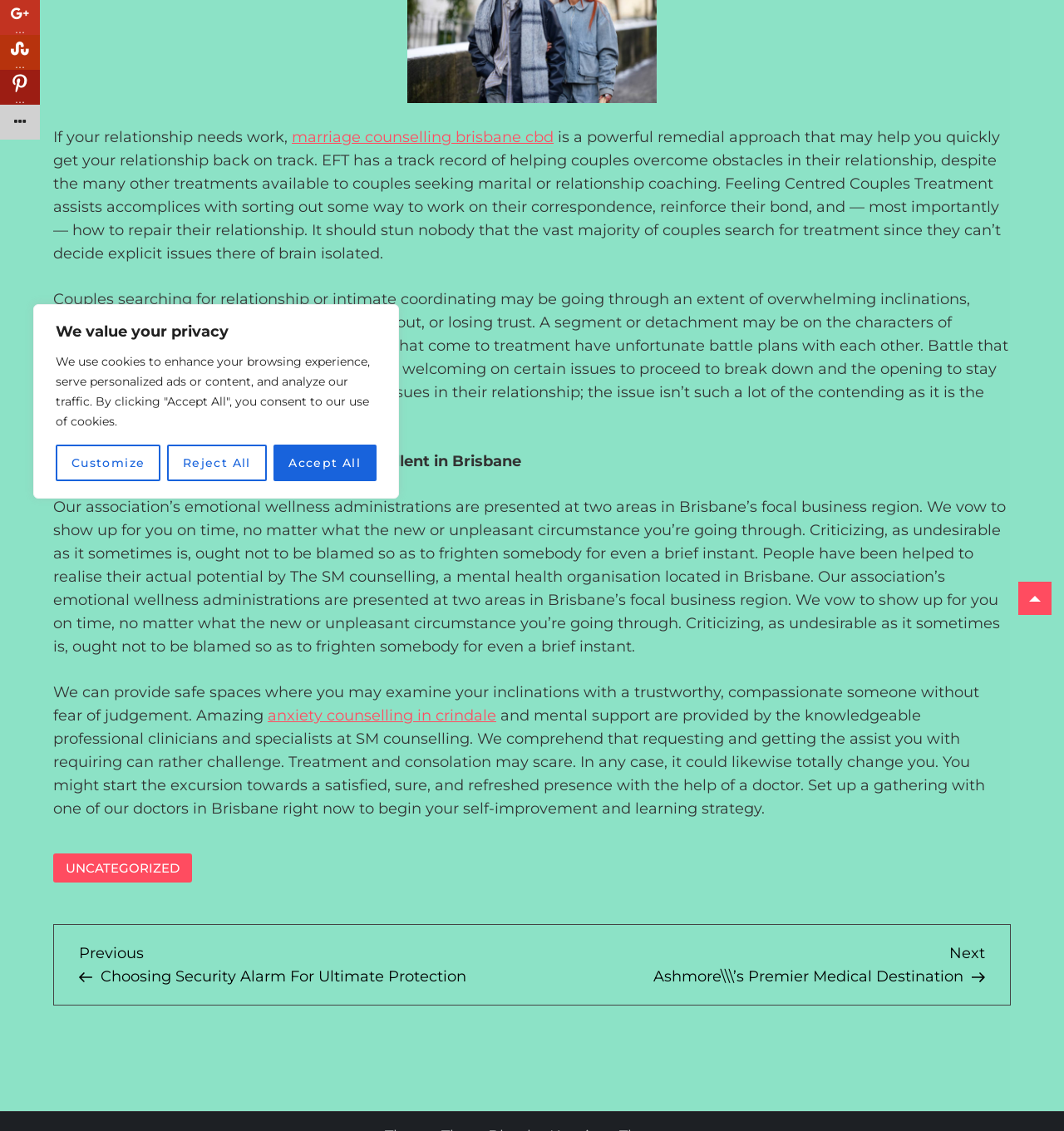Specify the bounding box coordinates (top-left x, top-left y, bottom-right x, bottom-right y) of the UI element in the screenshot that matches this description: …

[0.0, 0.0, 0.038, 0.031]